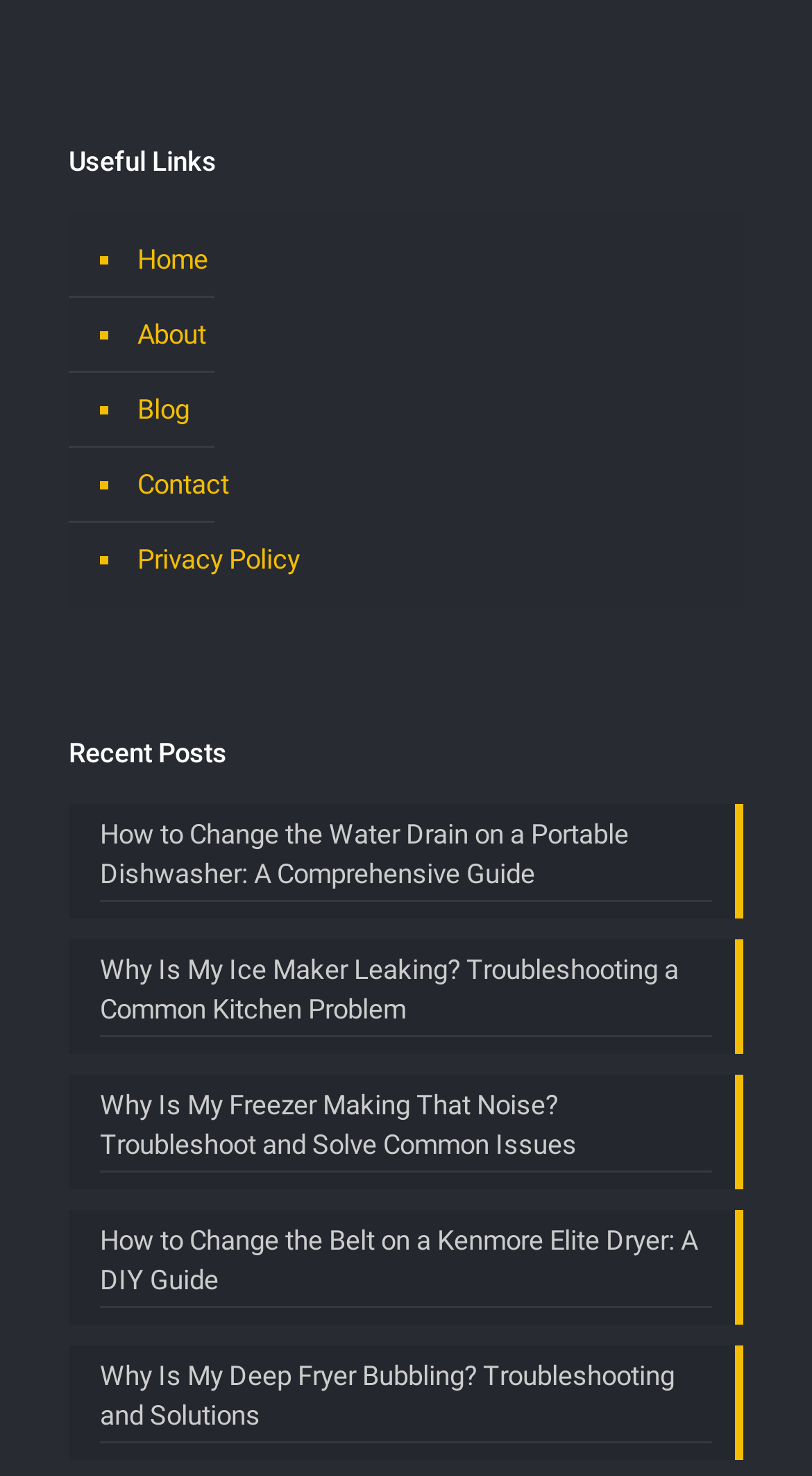Identify the bounding box coordinates of the clickable region to carry out the given instruction: "Read the post about changing the water drain on a portable dishwasher".

[0.123, 0.552, 0.877, 0.611]